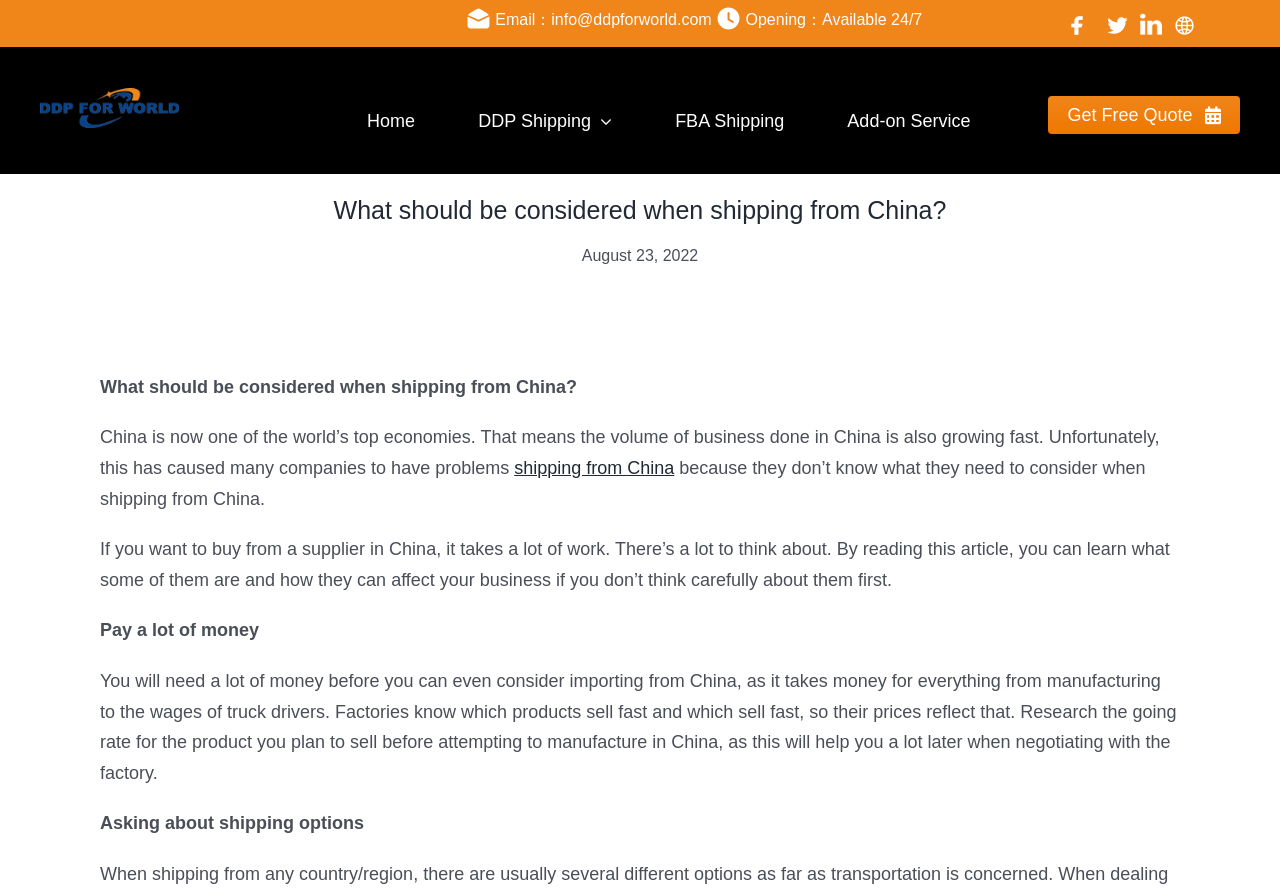From the details in the image, provide a thorough response to the question: What is the email address provided on the webpage?

I found the email address by looking at the static text element with the OCR text 'Email：info@ddpforworld.com' located at the top of the webpage.